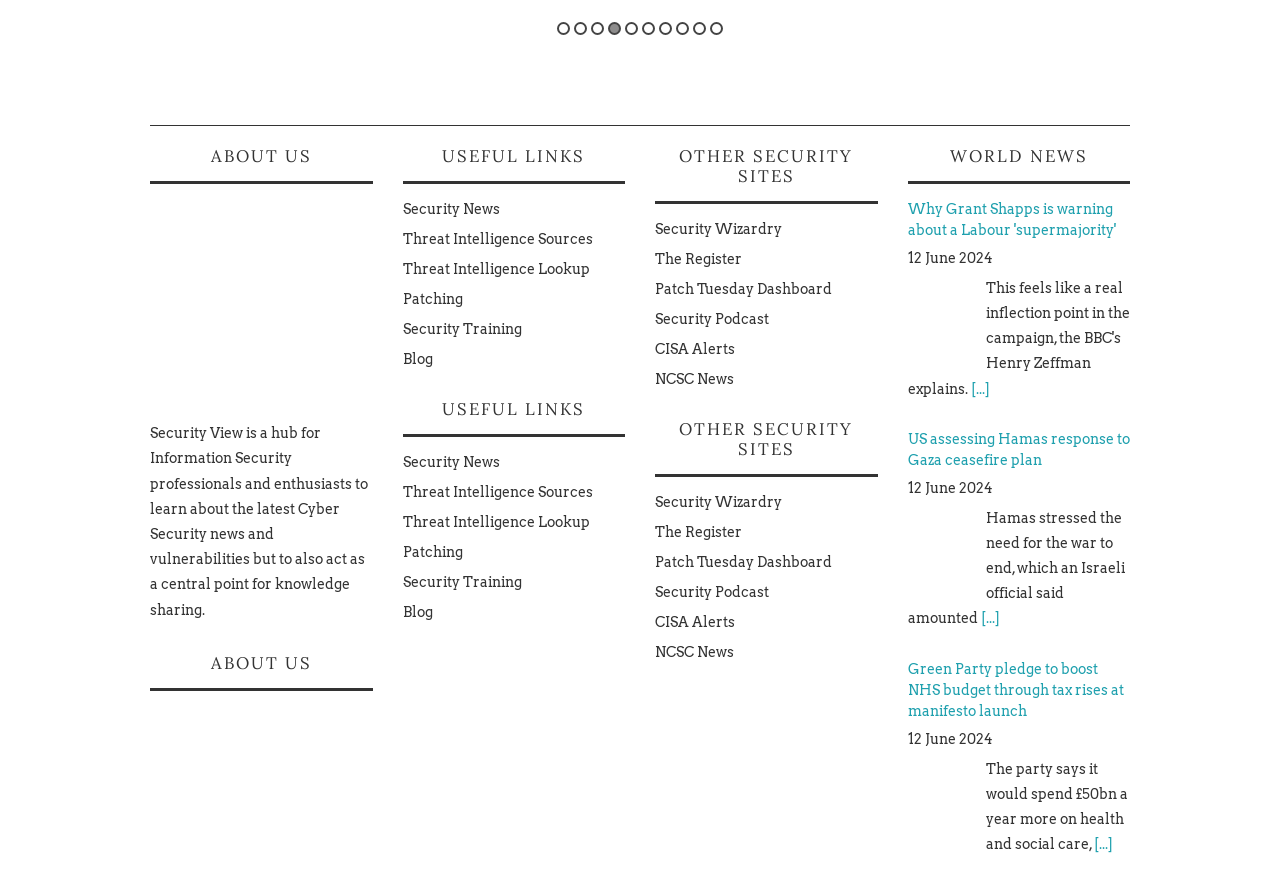Please identify the bounding box coordinates of the clickable element to fulfill the following instruction: "Visit the 'Security News' page". The coordinates should be four float numbers between 0 and 1, i.e., [left, top, right, bottom].

[0.314, 0.225, 0.39, 0.243]